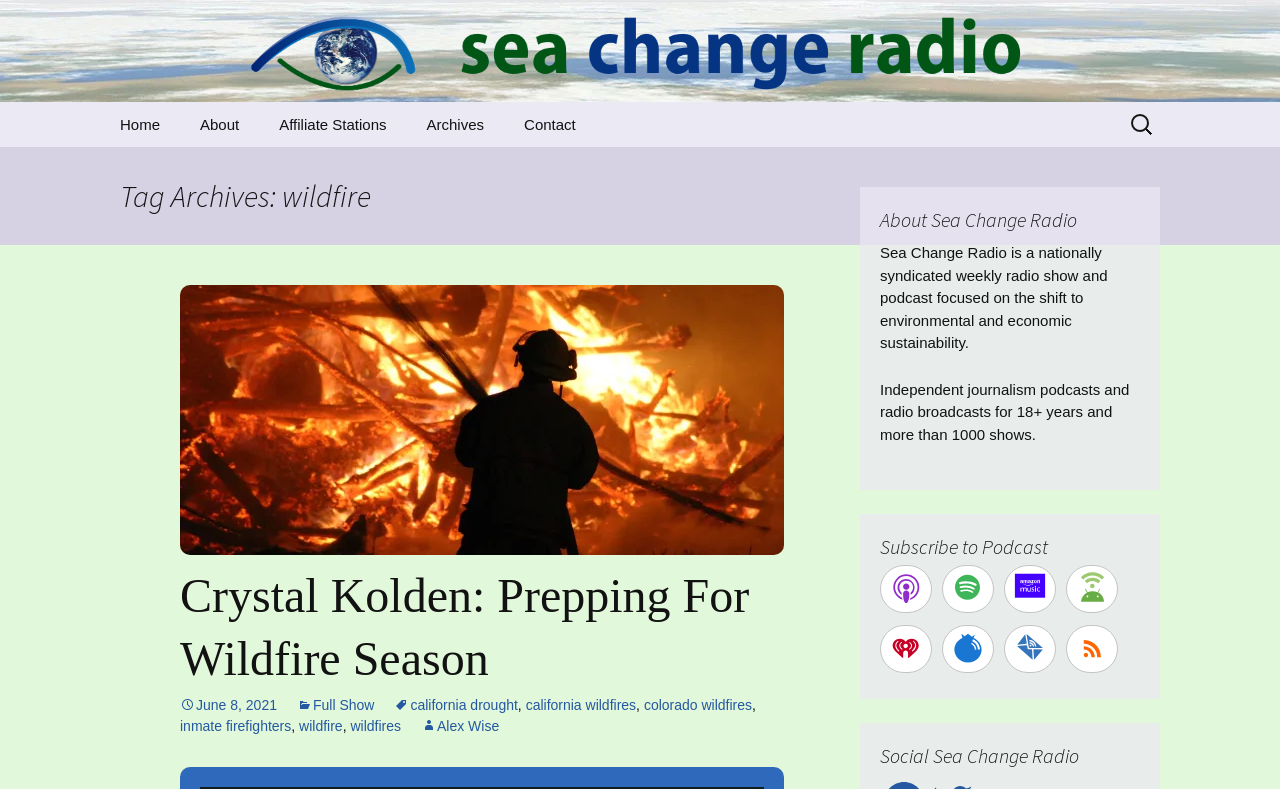Provide the bounding box coordinates of the section that needs to be clicked to accomplish the following instruction: "Subscribe to Podcast on Apple Podcasts."

[0.688, 0.717, 0.728, 0.777]